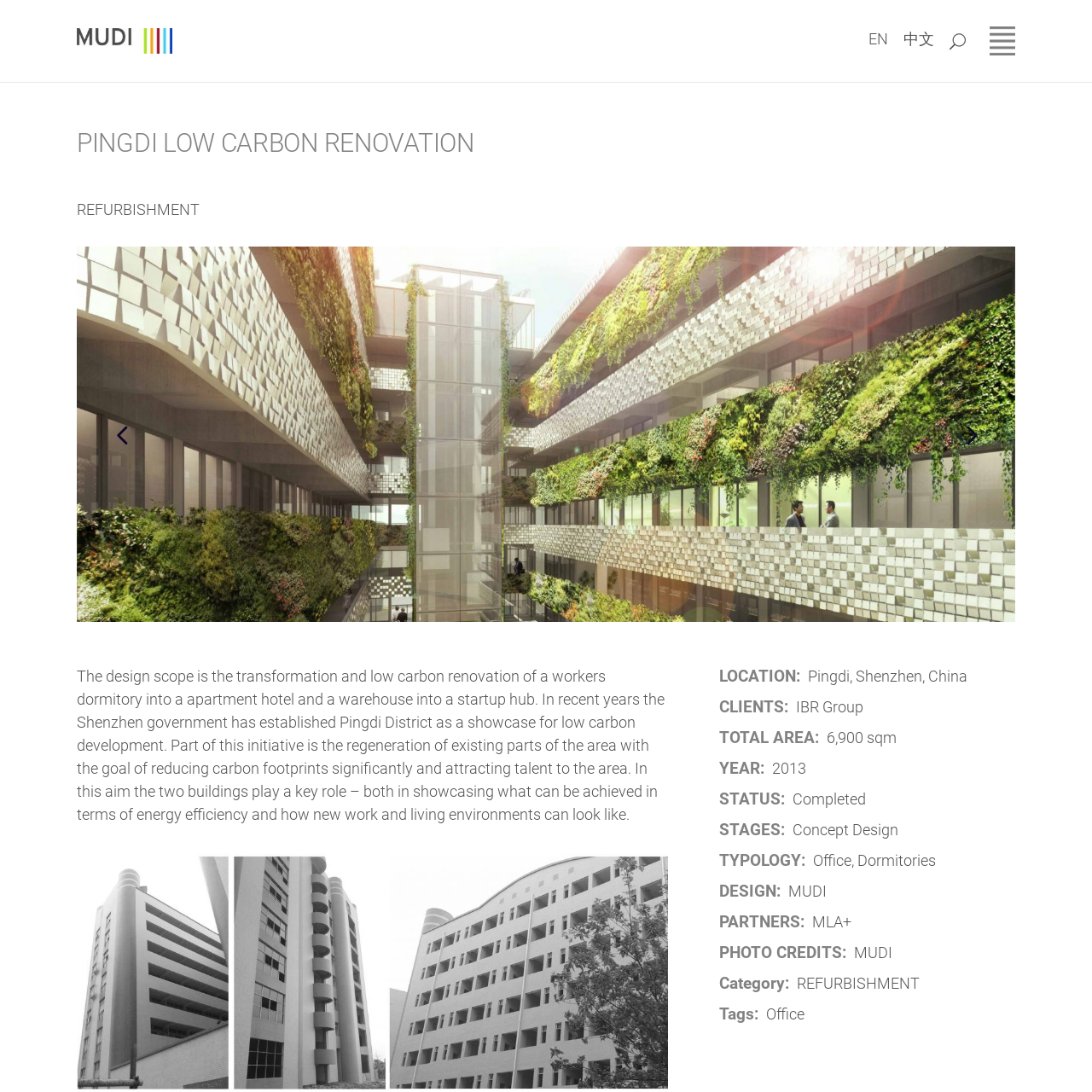Examine the section enclosed by the red box and give a brief answer to the question: What is the focus of the project?

Low carbon development